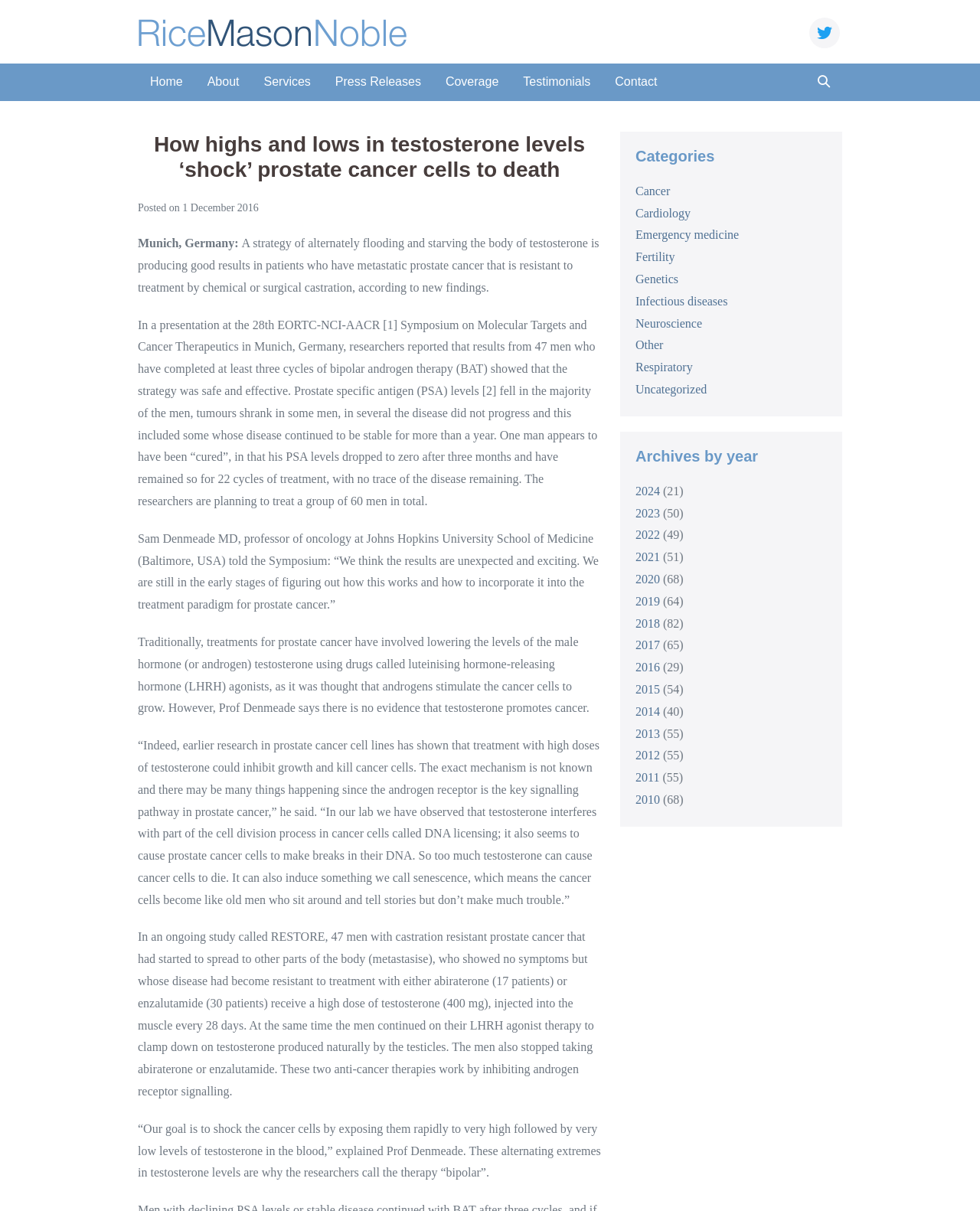Use a single word or phrase to answer the question:
What is the effect of high doses of testosterone on cancer cells?

Inhibit growth and kill